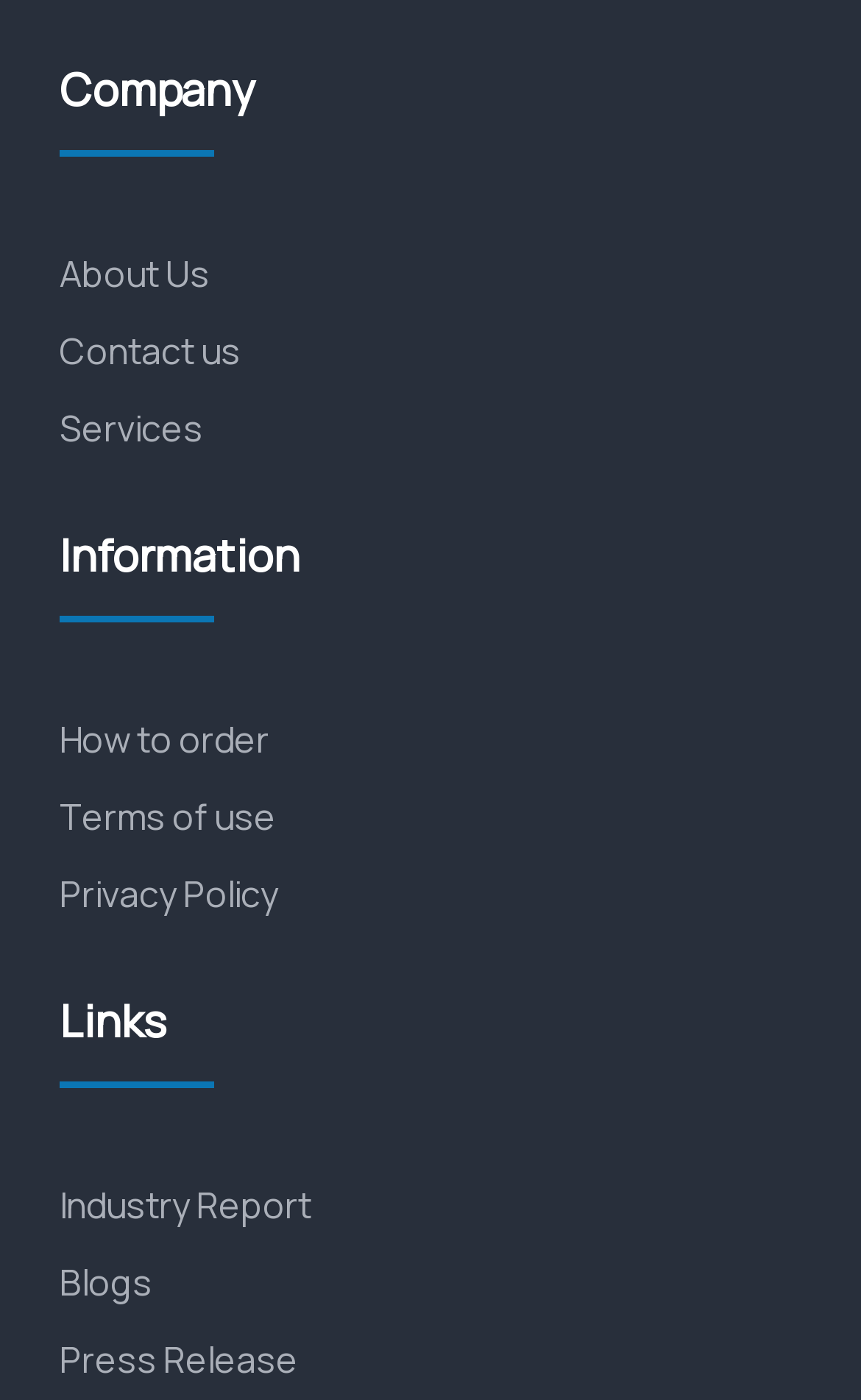Identify the bounding box coordinates for the region of the element that should be clicked to carry out the instruction: "Check press releases". The bounding box coordinates should be four float numbers between 0 and 1, i.e., [left, top, right, bottom].

[0.069, 0.951, 0.931, 0.992]